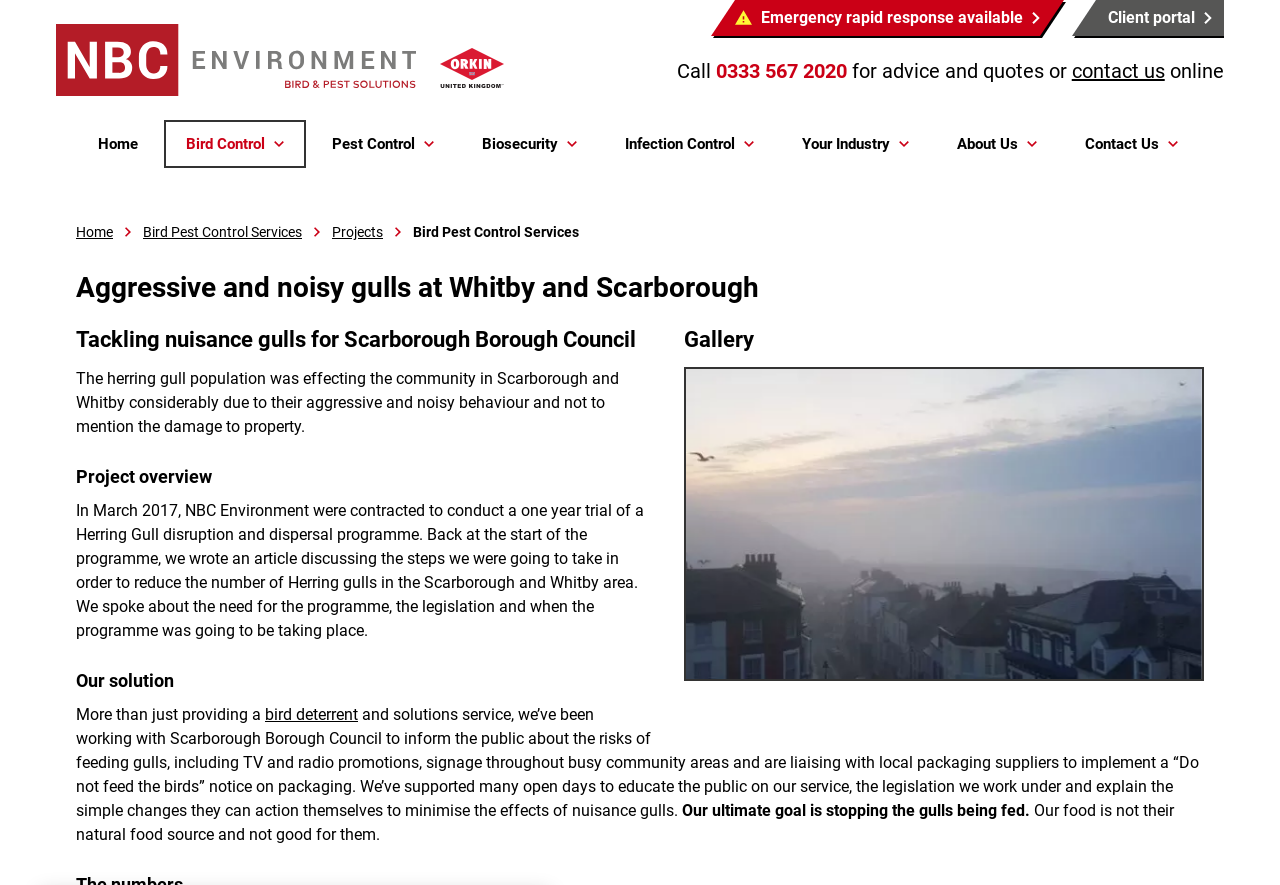Identify the bounding box coordinates of the section that should be clicked to achieve the task described: "Click on the HOME link".

None